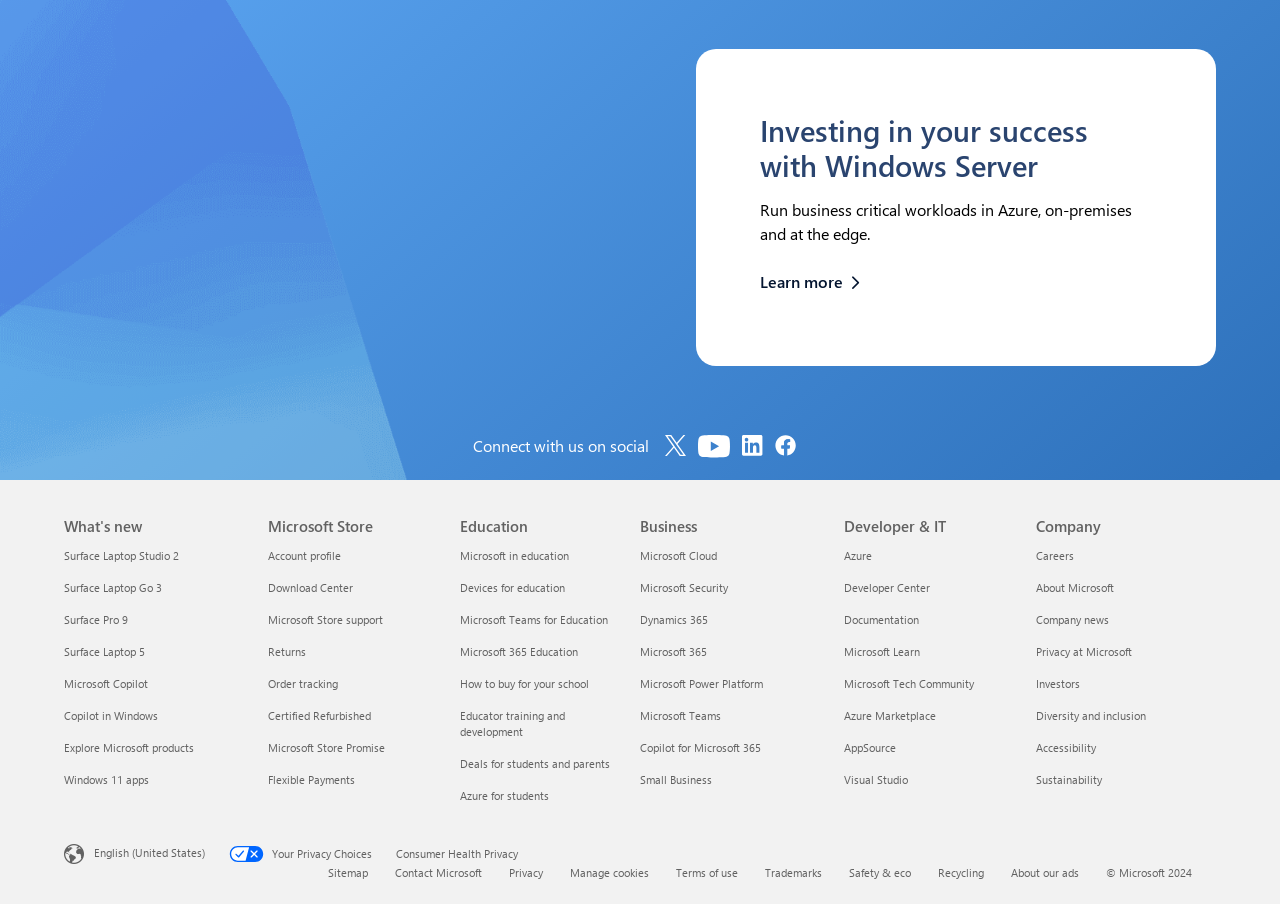How many links are available in the footer?
Could you please answer the question thoroughly and with as much detail as possible?

I counted the number of links in the footer, which are 'Sitemap', 'Contact Microsoft', 'Privacy', 'Manage cookies', 'Terms of use', 'Trademarks', 'Safety & eco', 'Recycling', 'About our ads', 'Your Privacy Choices', and 'Content Language Selector', totaling 11 links.